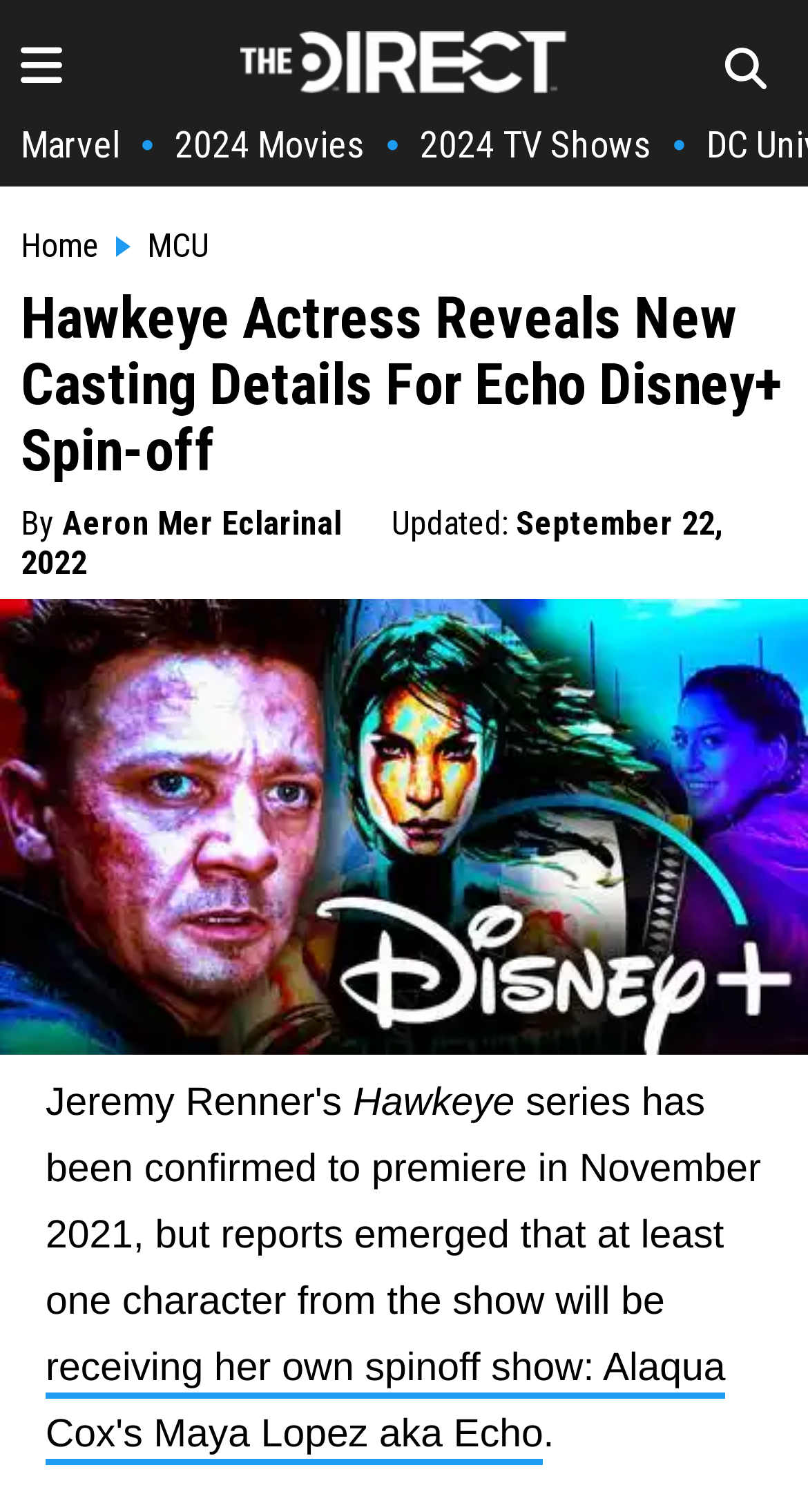Find the bounding box coordinates of the area that needs to be clicked in order to achieve the following instruction: "visit Marvel page". The coordinates should be specified as four float numbers between 0 and 1, i.e., [left, top, right, bottom].

[0.026, 0.081, 0.149, 0.11]